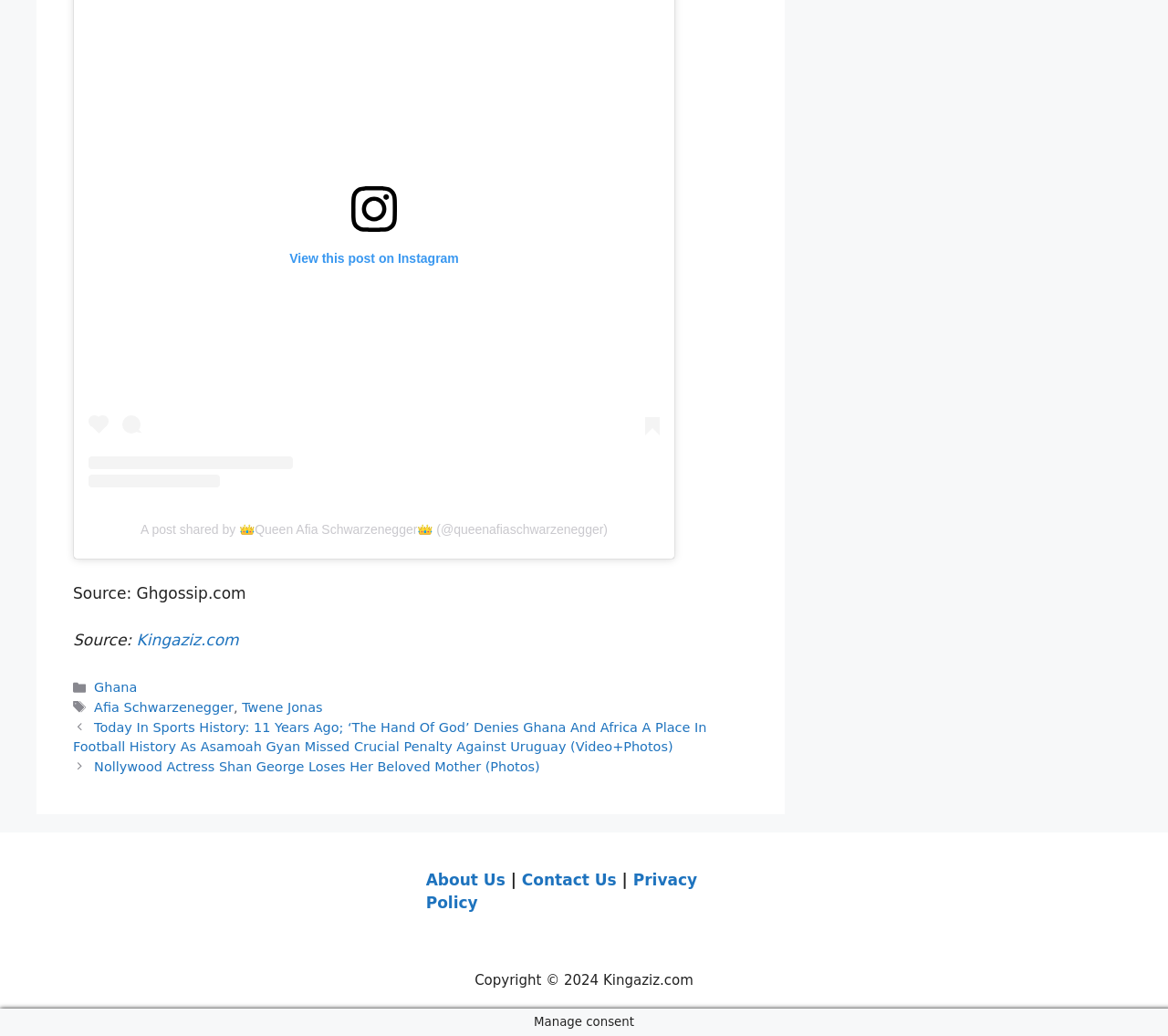Please specify the bounding box coordinates of the clickable region necessary for completing the following instruction: "Read about Kingaziz.com". The coordinates must consist of four float numbers between 0 and 1, i.e., [left, top, right, bottom].

[0.117, 0.609, 0.204, 0.626]